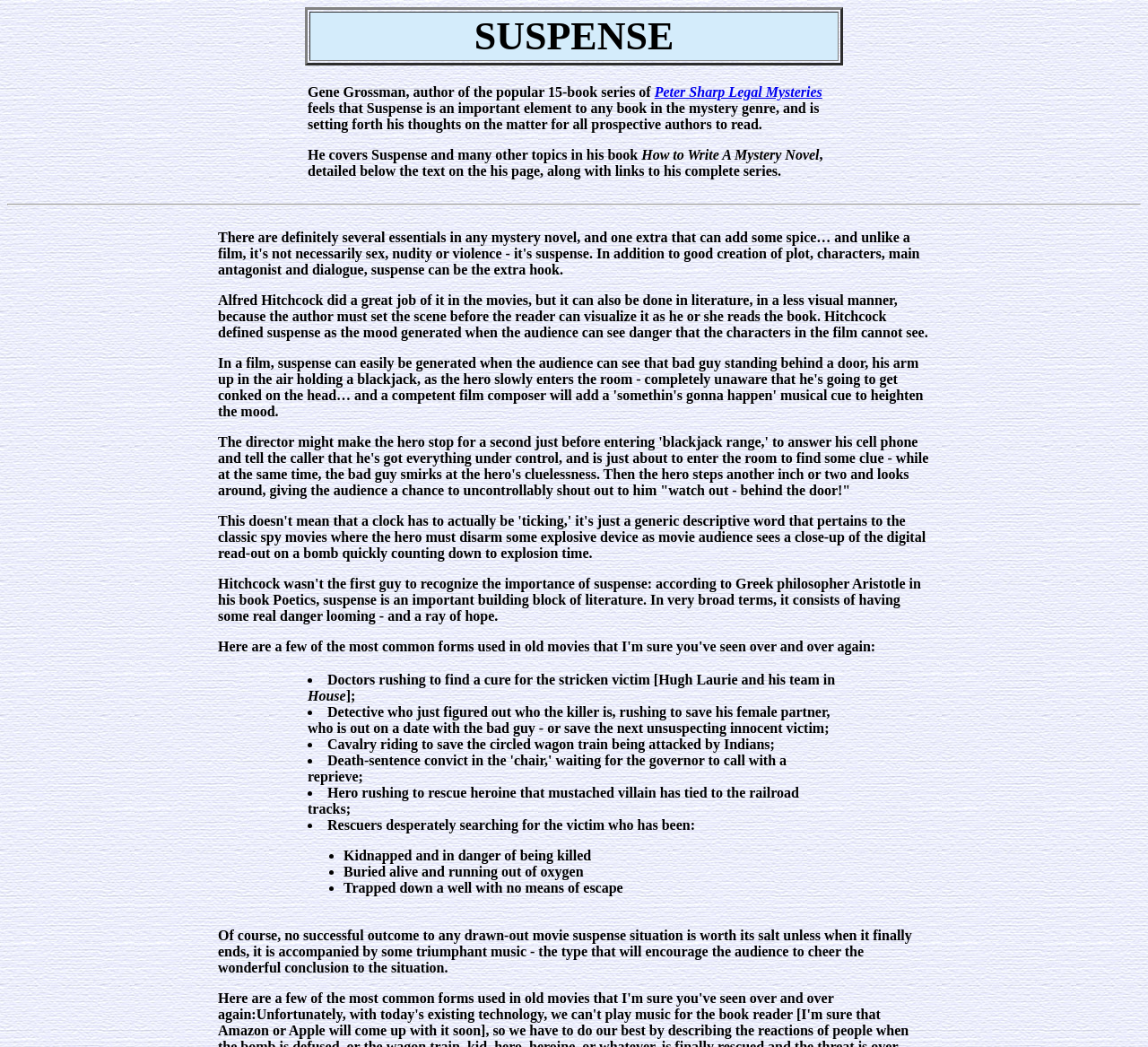Provide your answer in one word or a succinct phrase for the question: 
What is the situation where rescuers are desperately searching for the victim?

Kidnapped, buried alive, or trapped down a well